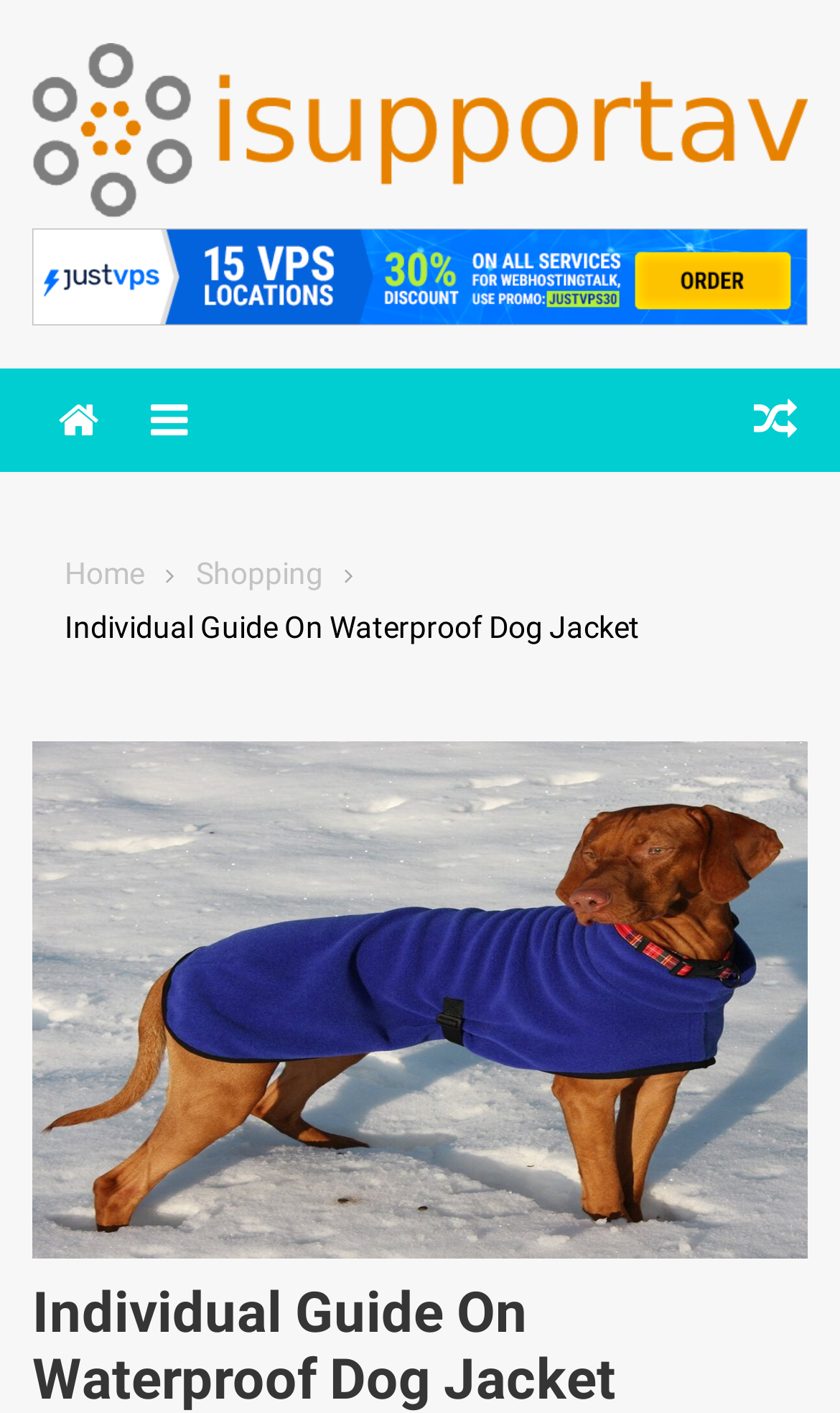How many links are in the top navigation bar?
Please provide a detailed and thorough answer to the question.

The top navigation bar has four links: 'isupportav', an empty link, a menu link with an icon 'uf0c9', and a link with an icon 'uf074'. These links are located at the top of the webpage, with varying bounding box coordinates.